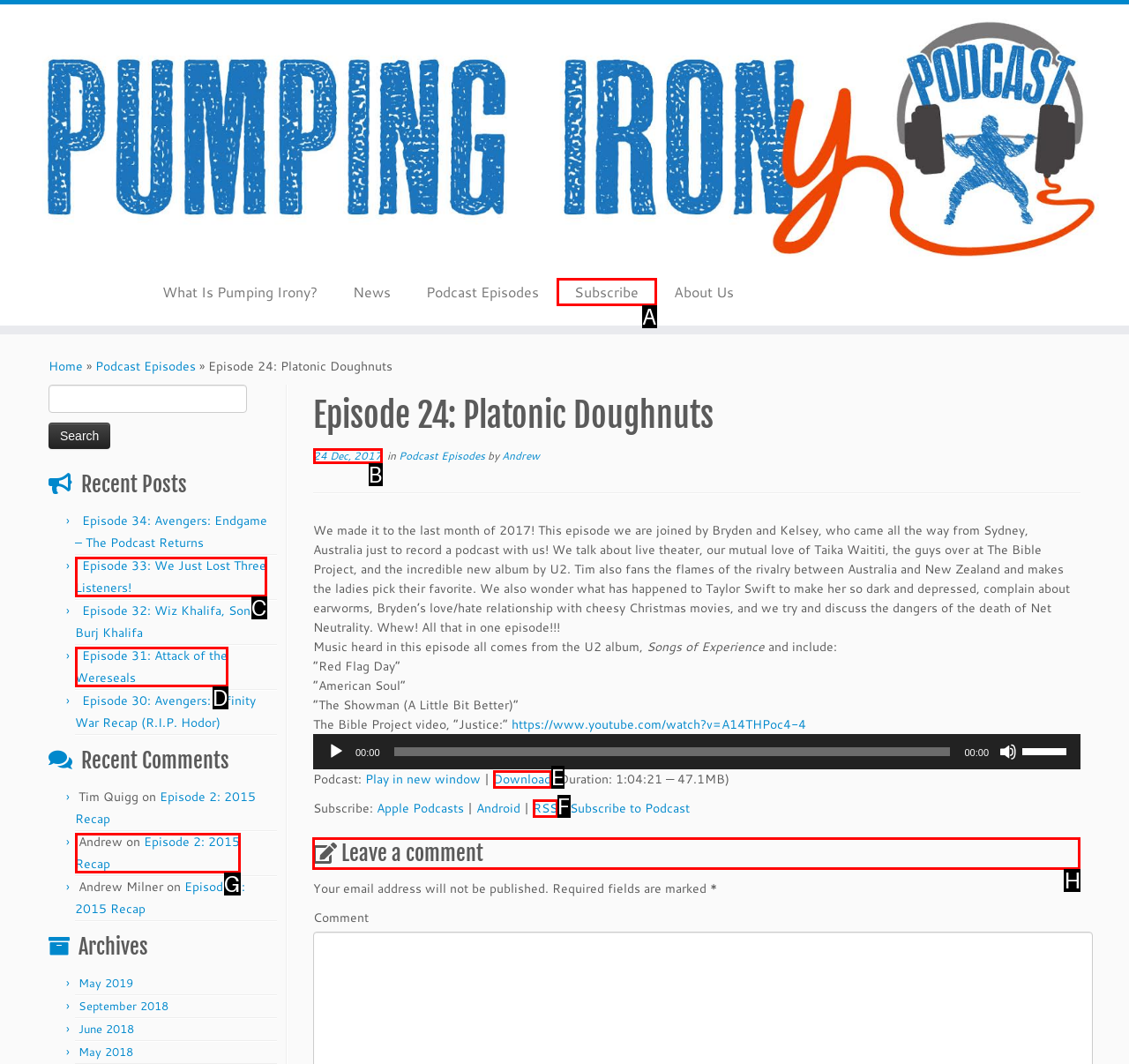Select the proper HTML element to perform the given task: Leave a comment Answer with the corresponding letter from the provided choices.

H